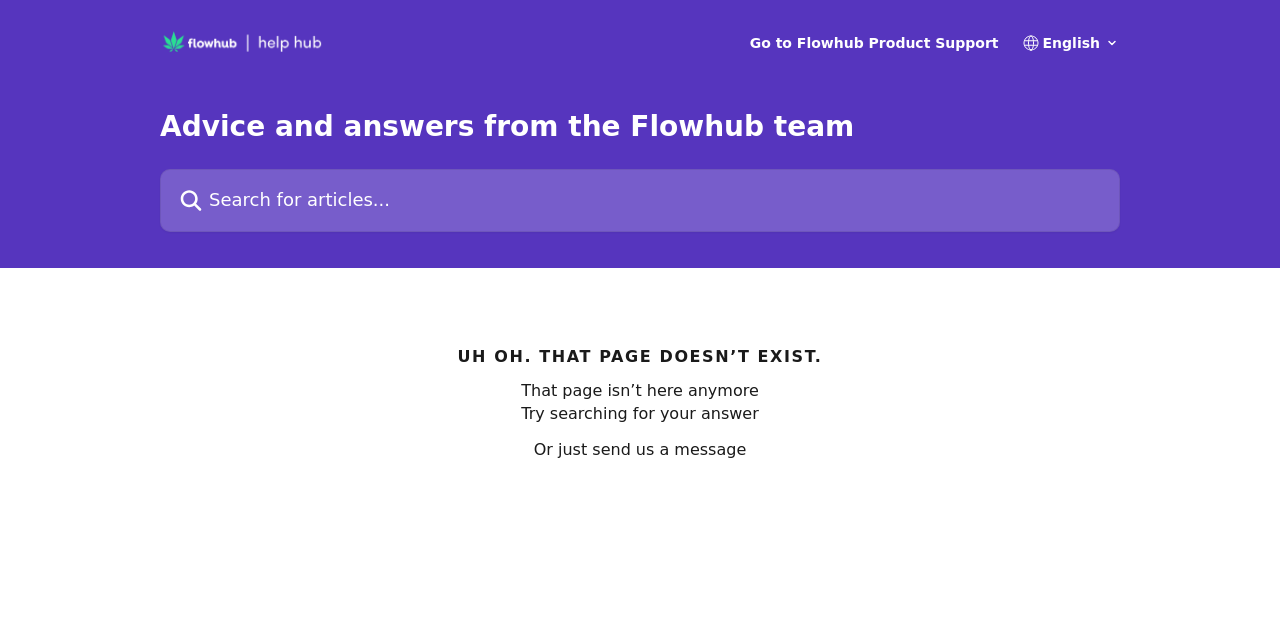Identify the bounding box coordinates for the UI element that matches this description: "Go to Flowhub Product Support".

[0.586, 0.056, 0.78, 0.078]